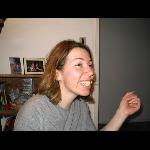What type of atmosphere is depicted in the image?
Respond to the question with a single word or phrase according to the image.

homely